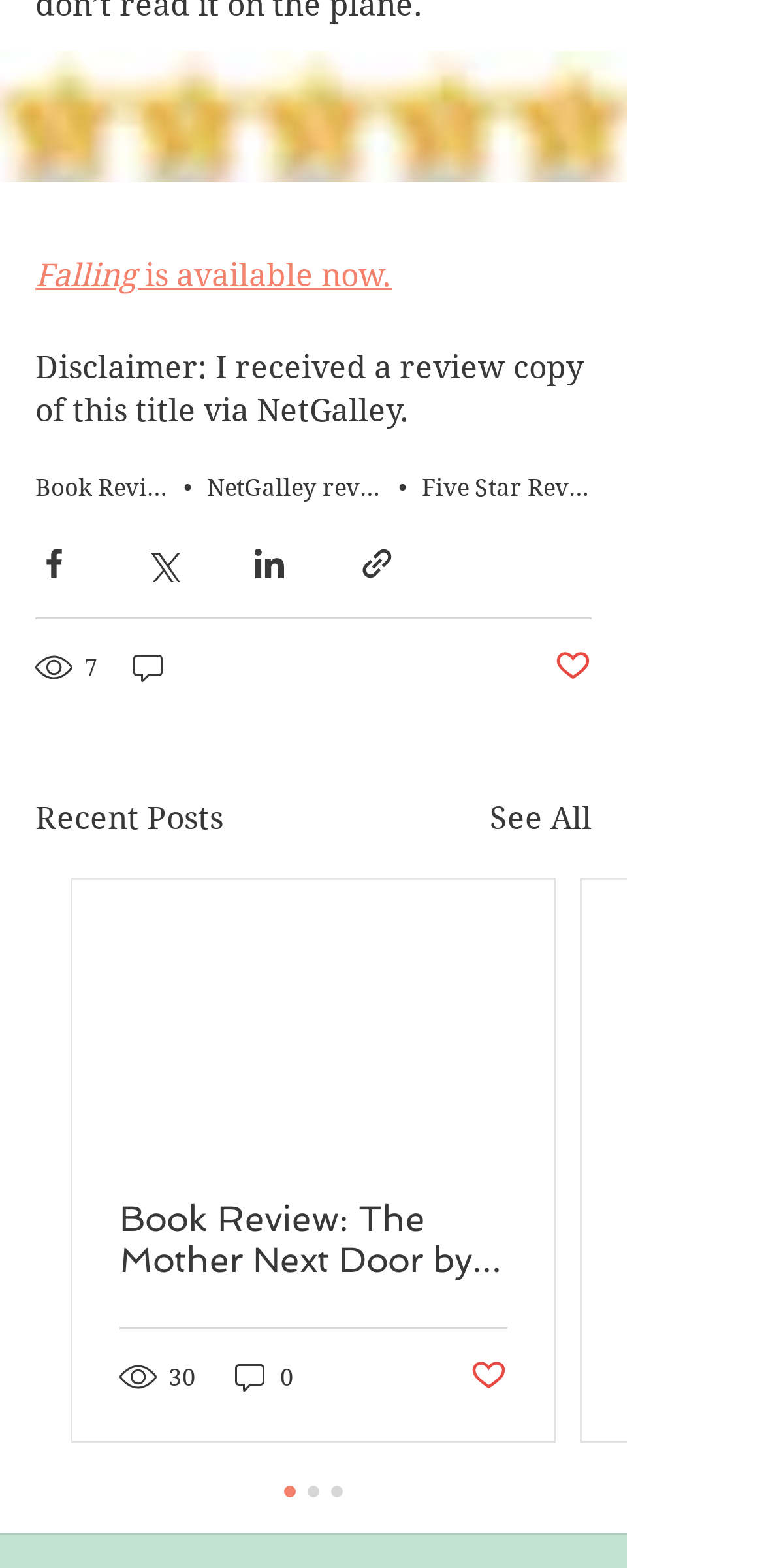Respond concisely with one word or phrase to the following query:
What is the purpose of the buttons 'Share via Facebook', 'Share via Twitter', and 'Share via LinkedIn'?

Sharing posts